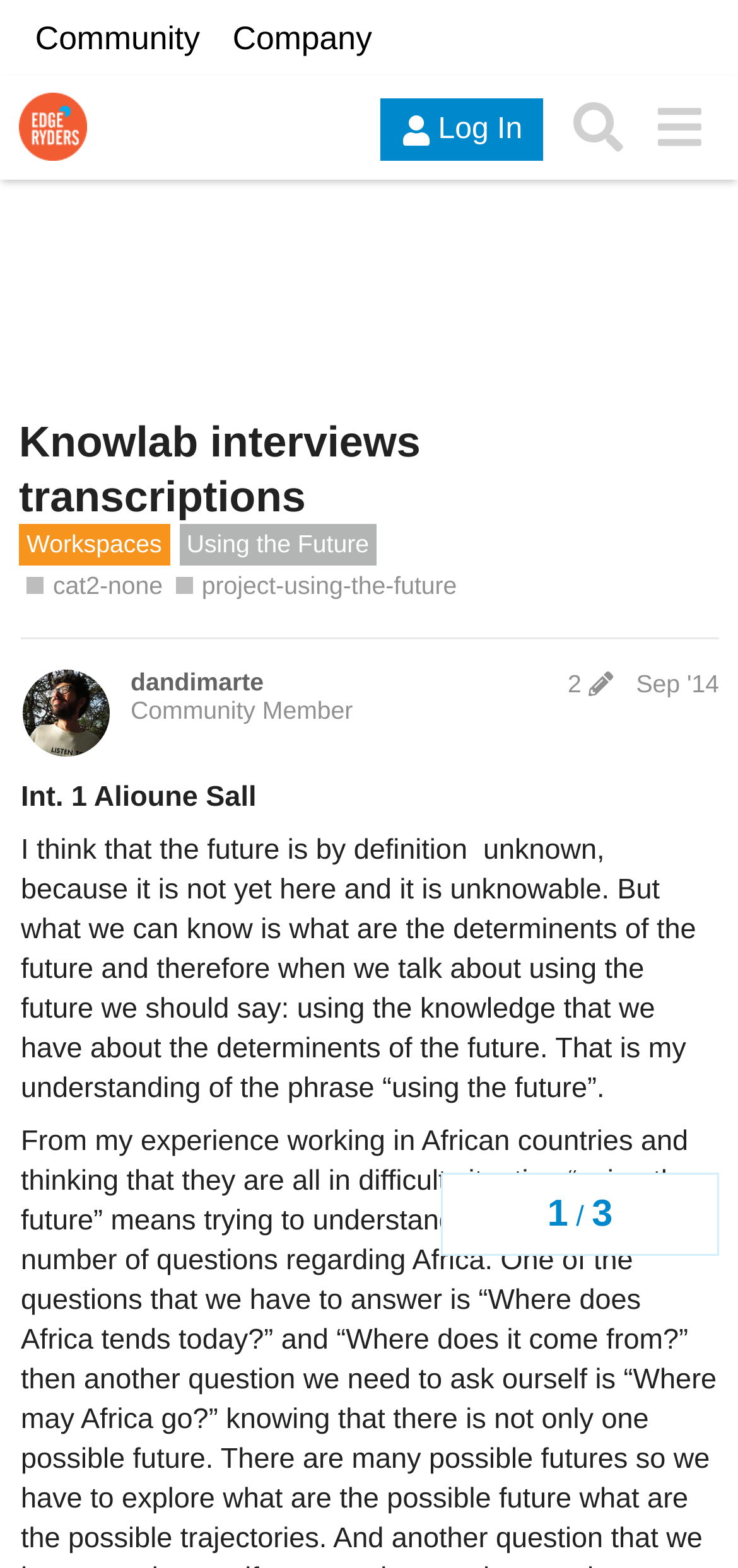Indicate the bounding box coordinates of the element that must be clicked to execute the instruction: "Read the 'Using the Future' project description". The coordinates should be given as four float numbers between 0 and 1, i.e., [left, top, right, bottom].

[0.242, 0.334, 0.51, 0.36]